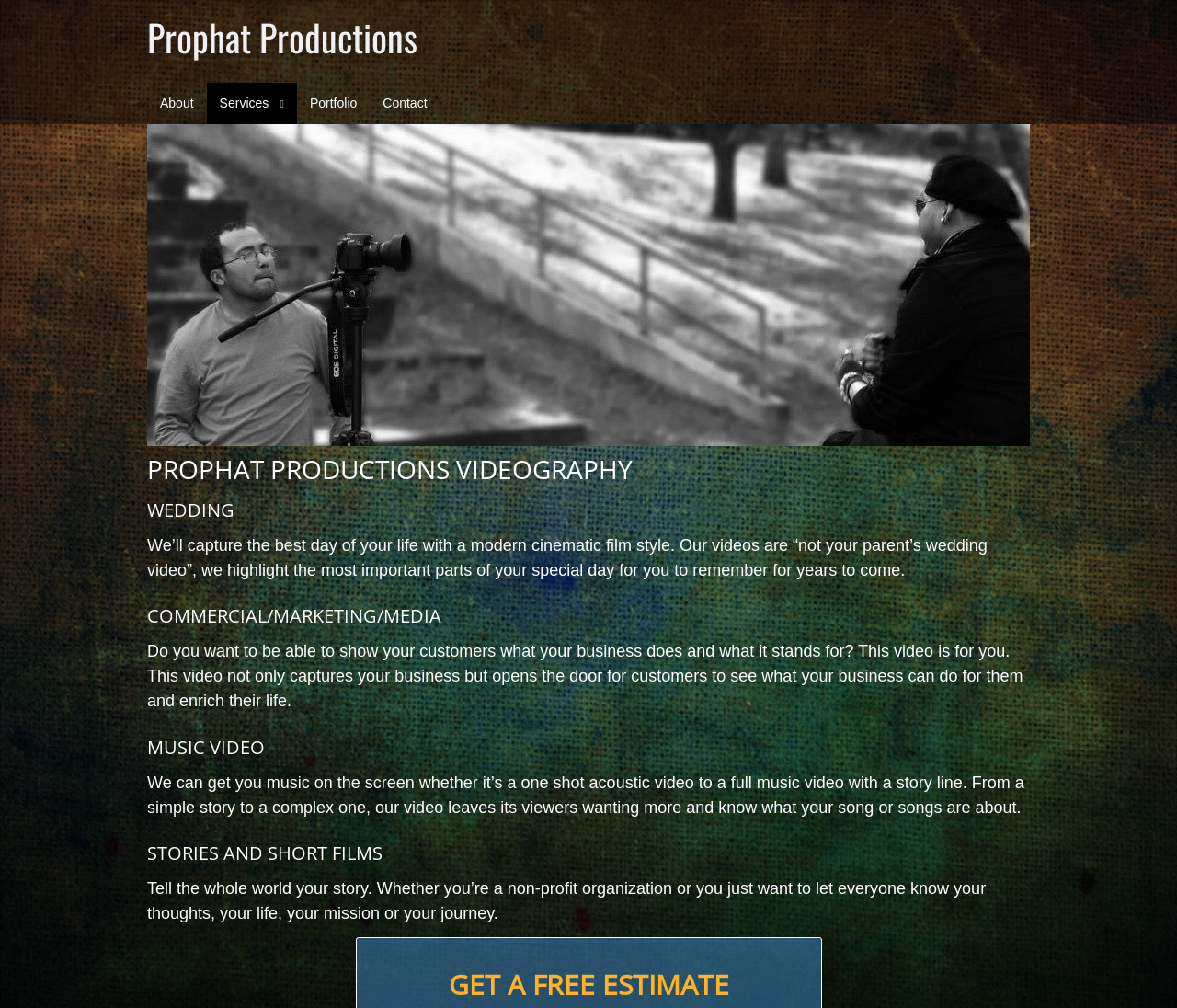What type of music videos can Prophat Productions create?
Please answer the question with a single word or phrase, referencing the image.

One shot acoustic to full music videos with a story line